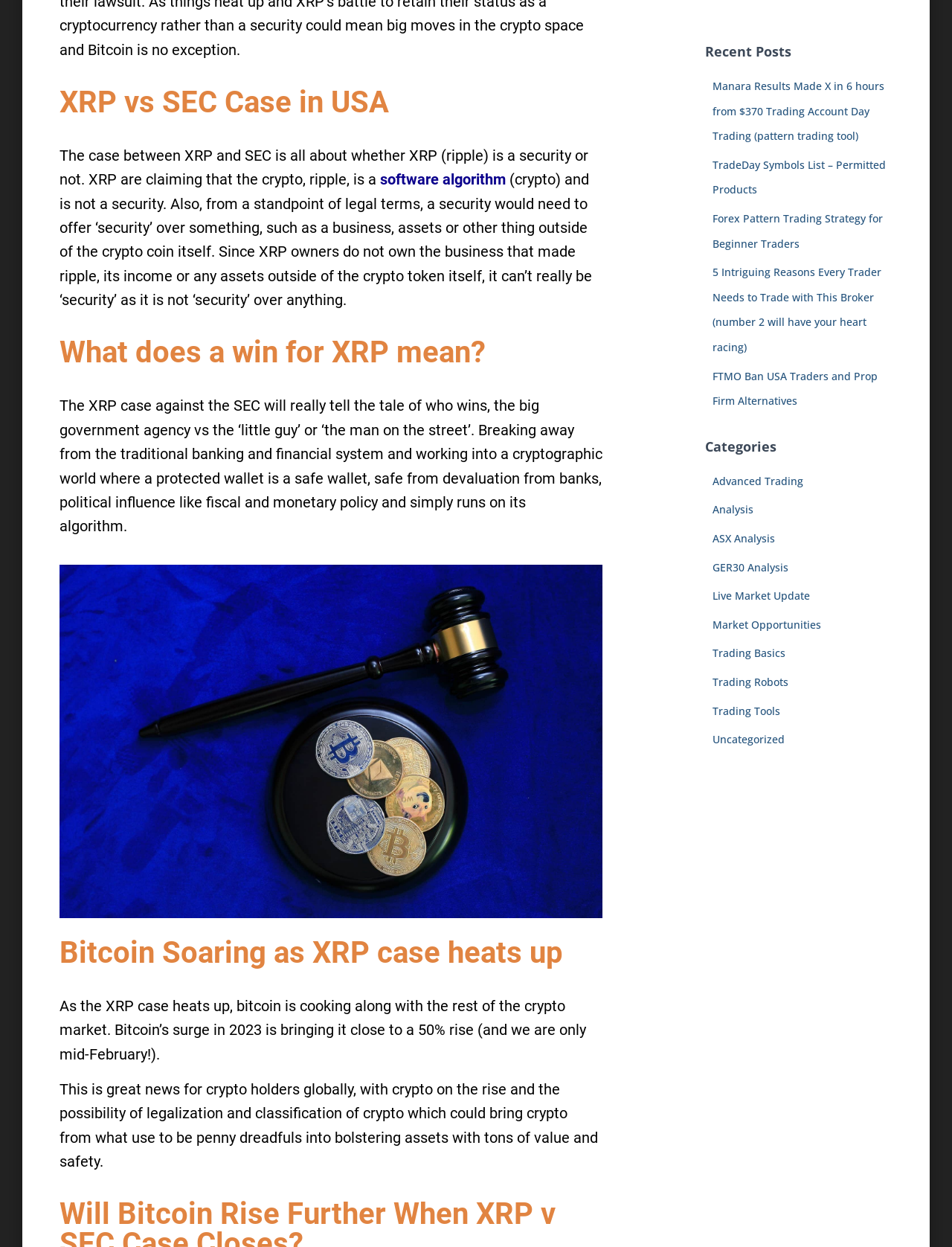For the given element description ASX Analysis, determine the bounding box coordinates of the UI element. The coordinates should follow the format (top-left x, top-left y, bottom-right x, bottom-right y) and be within the range of 0 to 1.

[0.748, 0.368, 0.814, 0.379]